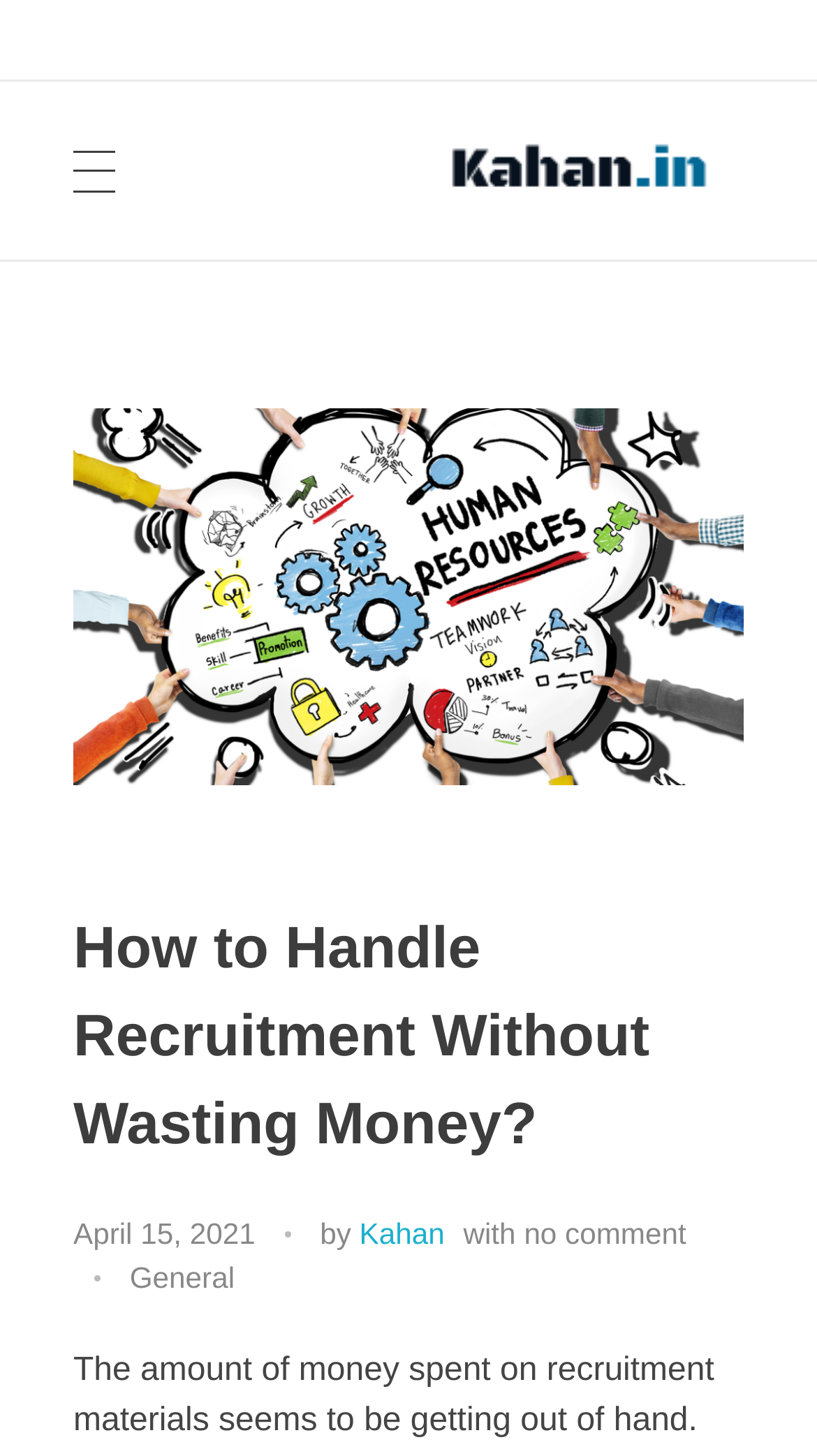Identify the bounding box of the HTML element described here: "General Blog". Provide the coordinates as four float numbers between 0 and 1: [left, top, right, bottom].

[0.09, 0.423, 0.91, 0.545]